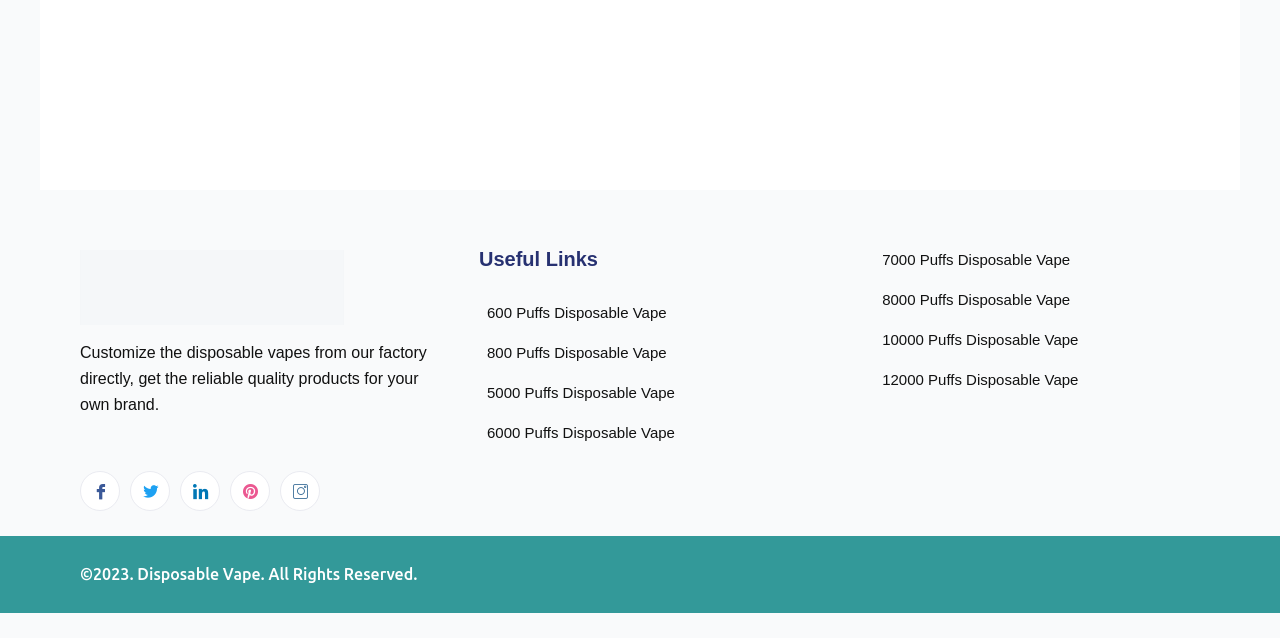Identify the bounding box for the UI element that is described as follows: "aria-label="Twitter"".

[0.102, 0.745, 0.133, 0.807]